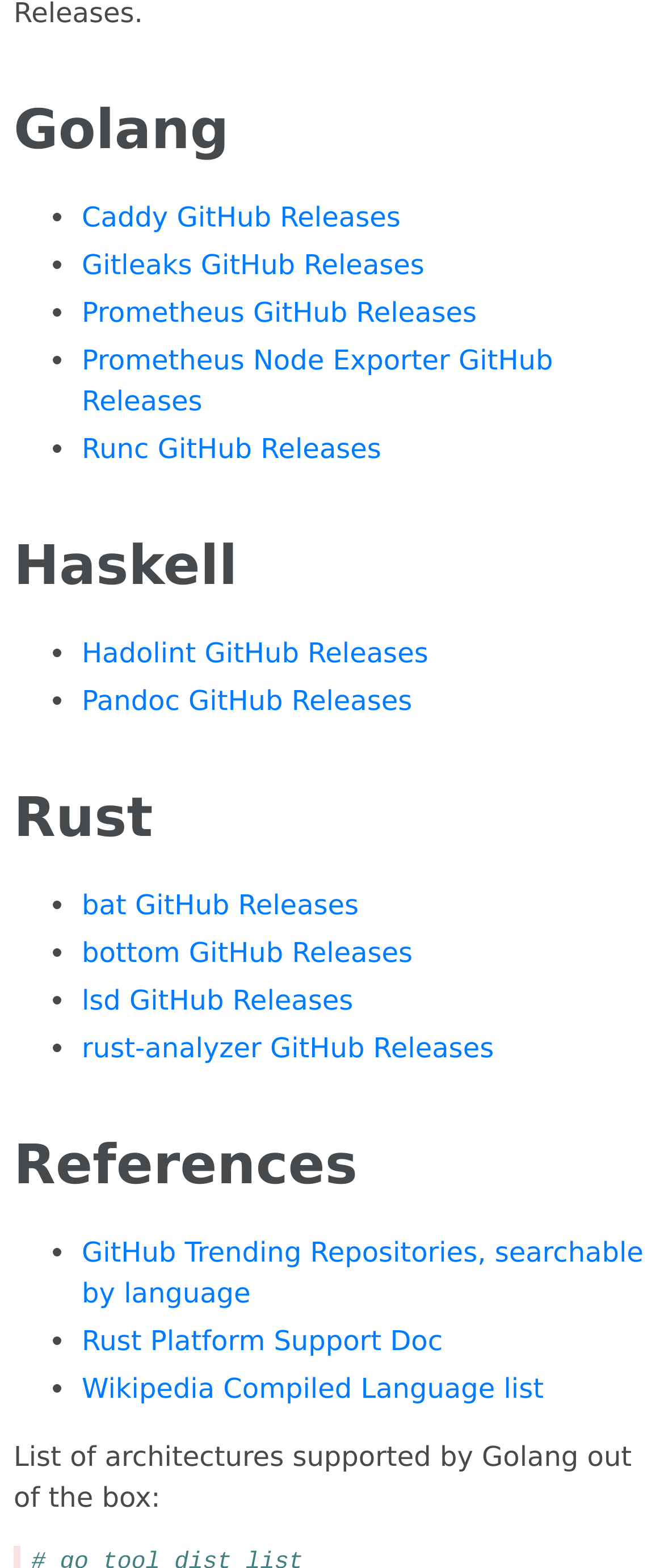Please examine the image and answer the question with a detailed explanation:
What programming languages are listed on this webpage?

I can see that the webpage has three headings, 'Golang', 'Haskell', and 'Rust', which are all programming languages. These headings are followed by lists of links to GitHub releases, indicating that the webpage is listing GitHub releases for projects related to these programming languages.